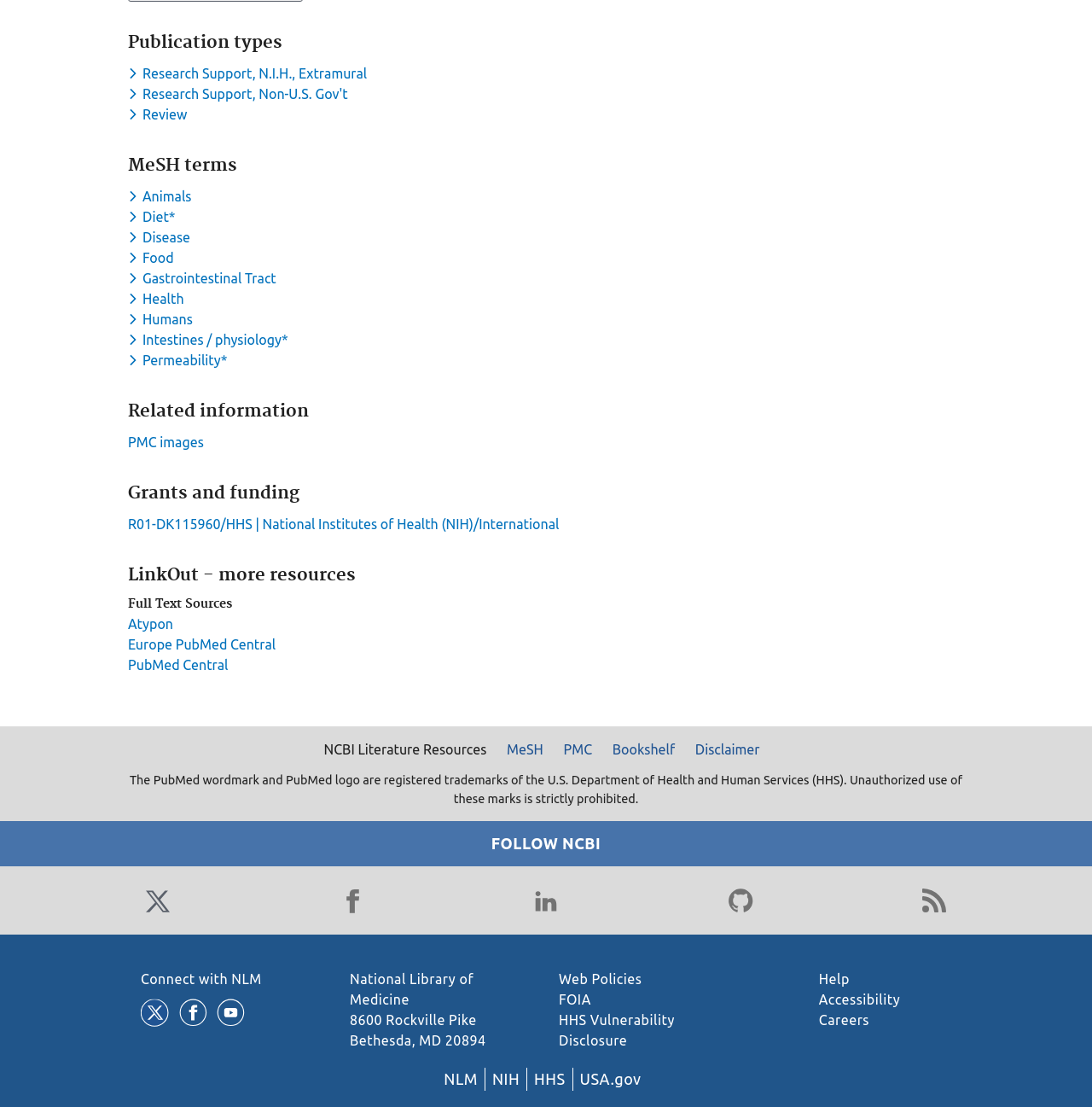What is the first publication type?
Please provide a single word or phrase as your answer based on the screenshot.

Research Support, N.I.H., Extramural